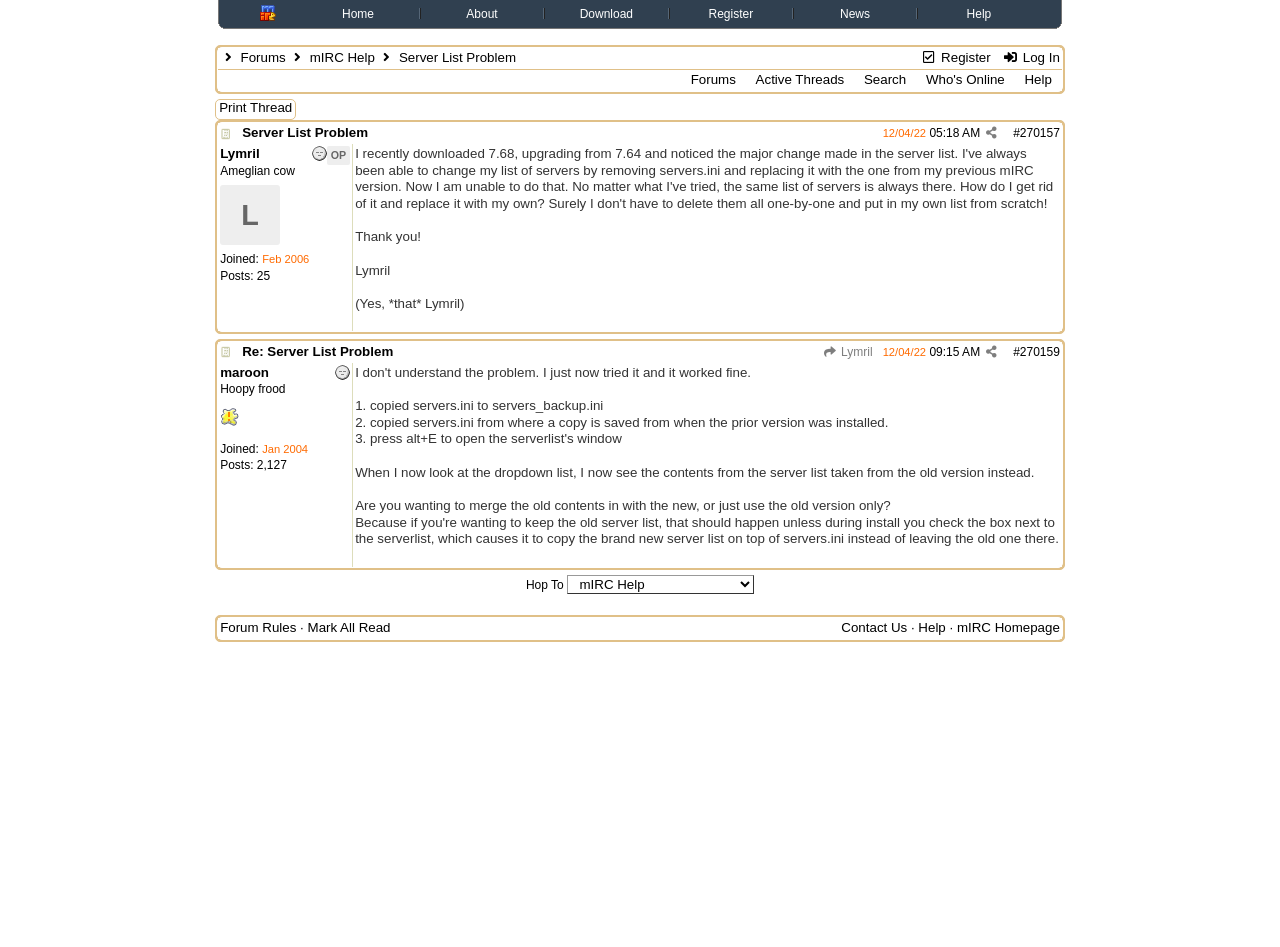Identify the bounding box coordinates for the UI element that matches this description: "Server List Problem".

[0.189, 0.132, 0.288, 0.148]